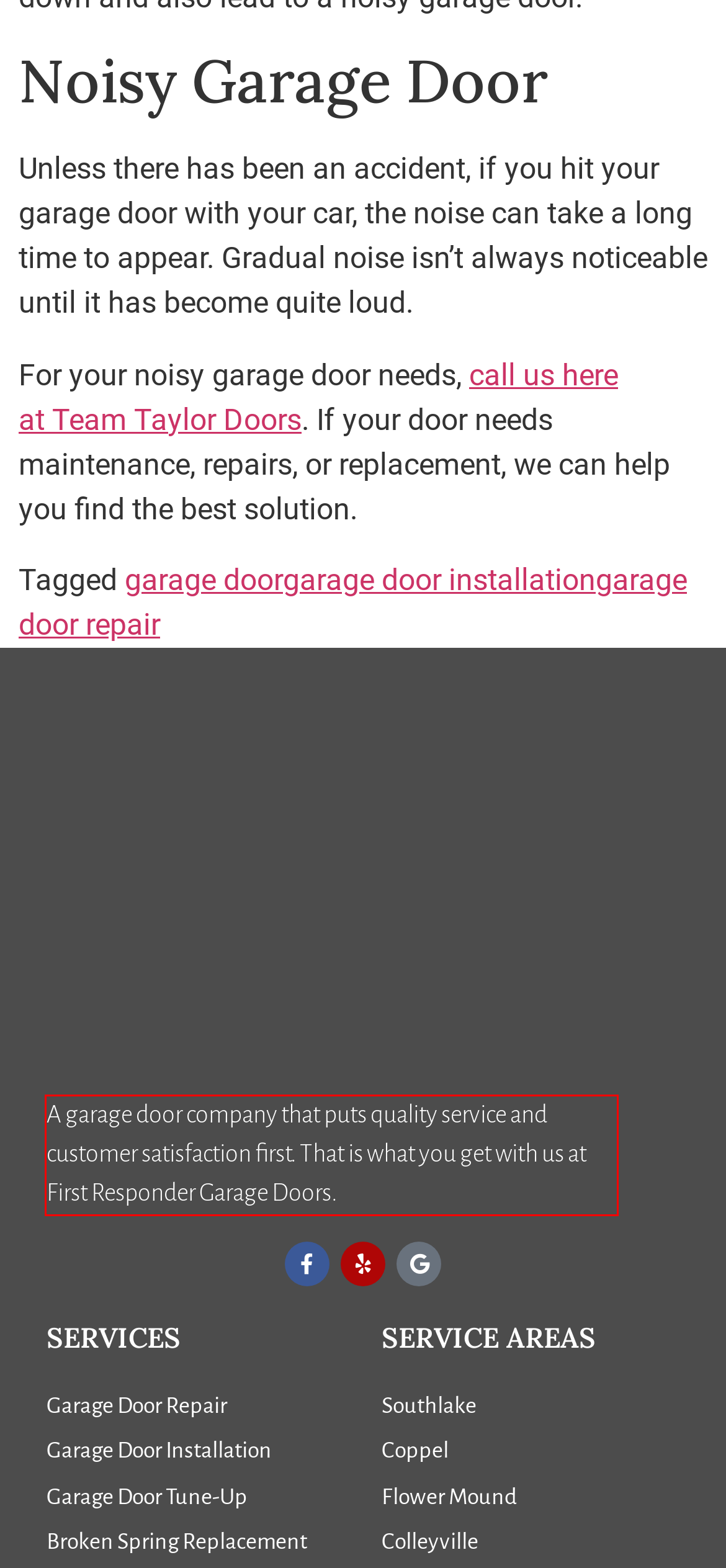Within the screenshot of the webpage, there is a red rectangle. Please recognize and generate the text content inside this red bounding box.

A garage door company that puts quality service and customer satisfaction first. That is what you get with us at First Responder Garage Doors.